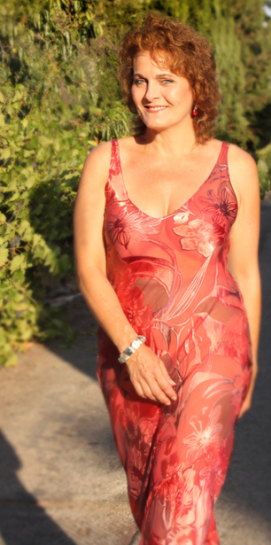Refer to the screenshot and give an in-depth answer to this question: What type of scene is depicted in the background?

The caption states that 'the lush greenery in the background complements her appearance, setting a serene and picturesque scene', indicating that the background scene is one of lush greenery.